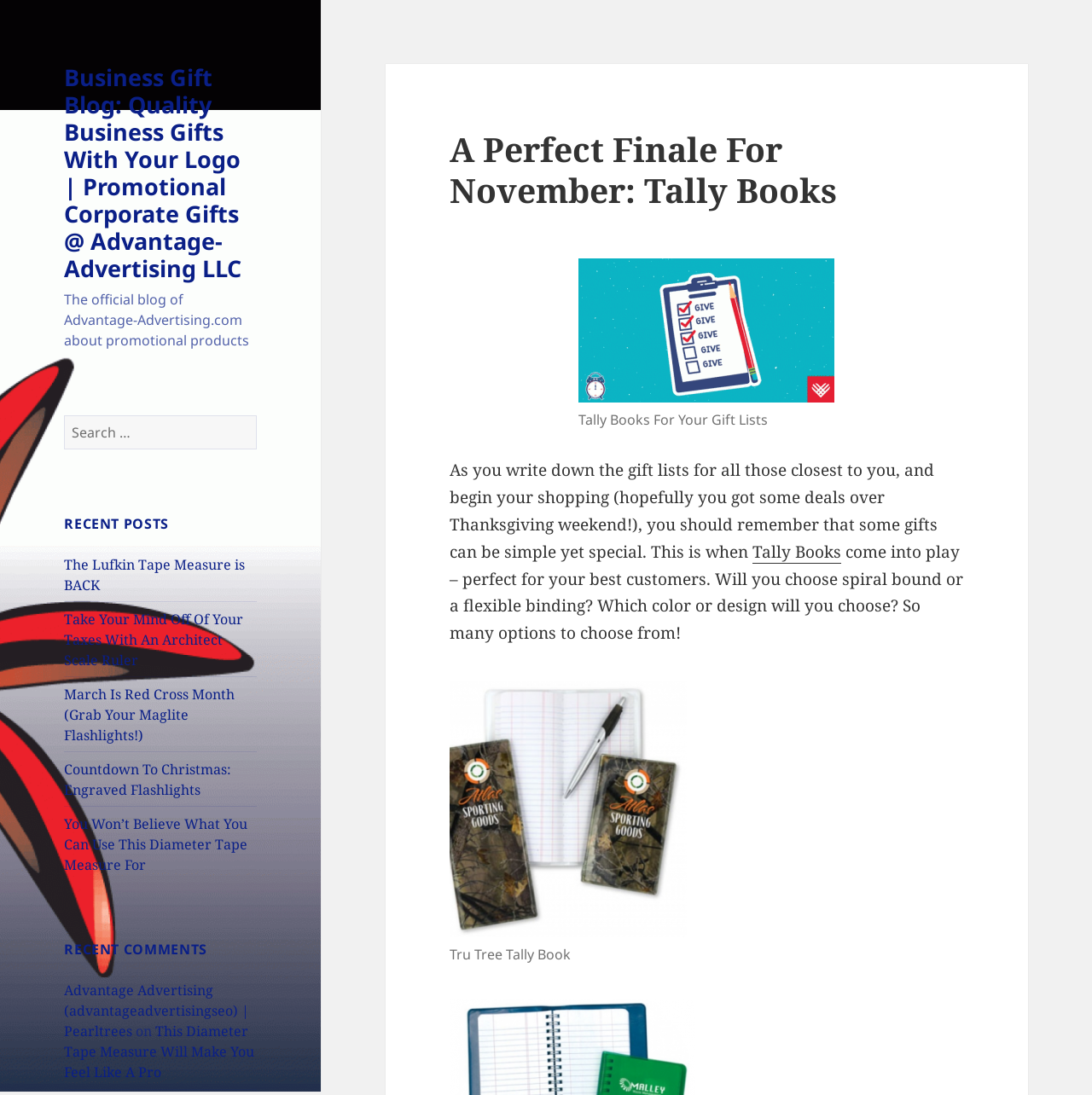Please find the bounding box coordinates for the clickable element needed to perform this instruction: "Click on 'Tally Books For Your Gift Lists'".

[0.53, 0.236, 0.764, 0.367]